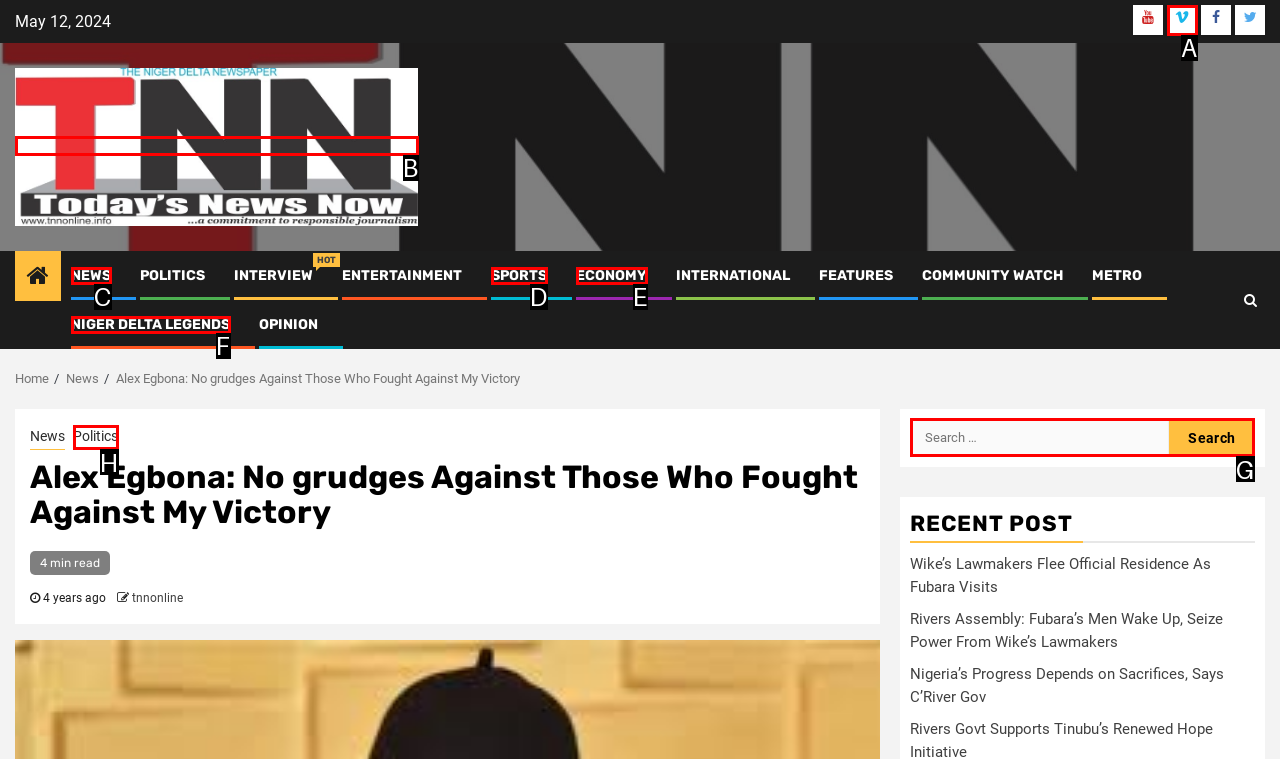Select the HTML element that needs to be clicked to perform the task: Search for news. Reply with the letter of the chosen option.

G